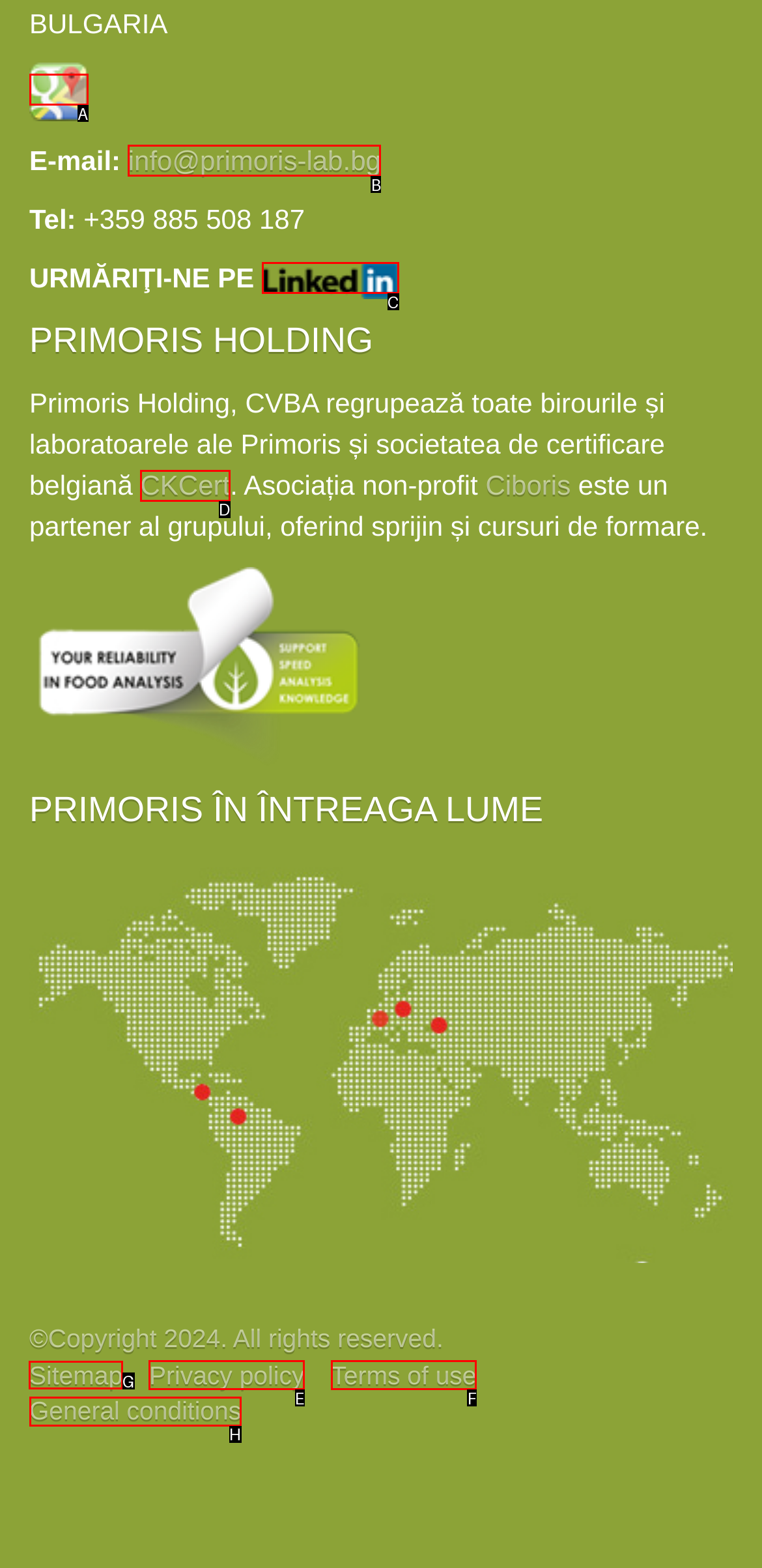Look at the highlighted elements in the screenshot and tell me which letter corresponds to the task: Check the company's sitemap.

G